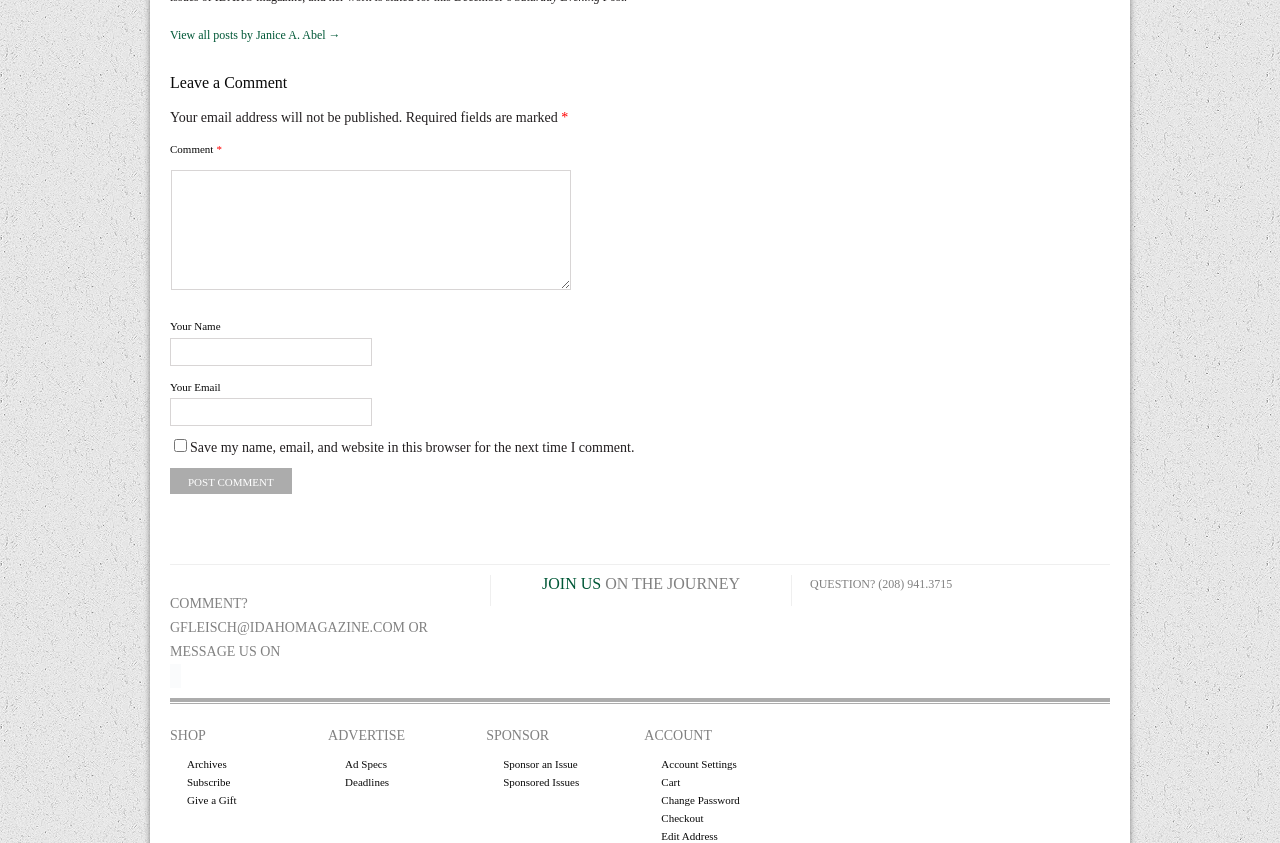Please analyze the image and provide a thorough answer to the question:
What is the text of the checkbox in the comment form?

The checkbox in the comment form has the text 'Save my name, email, and website in this browser for the next time I comment.', which can be found by looking at the checkbox element with the ID 476.